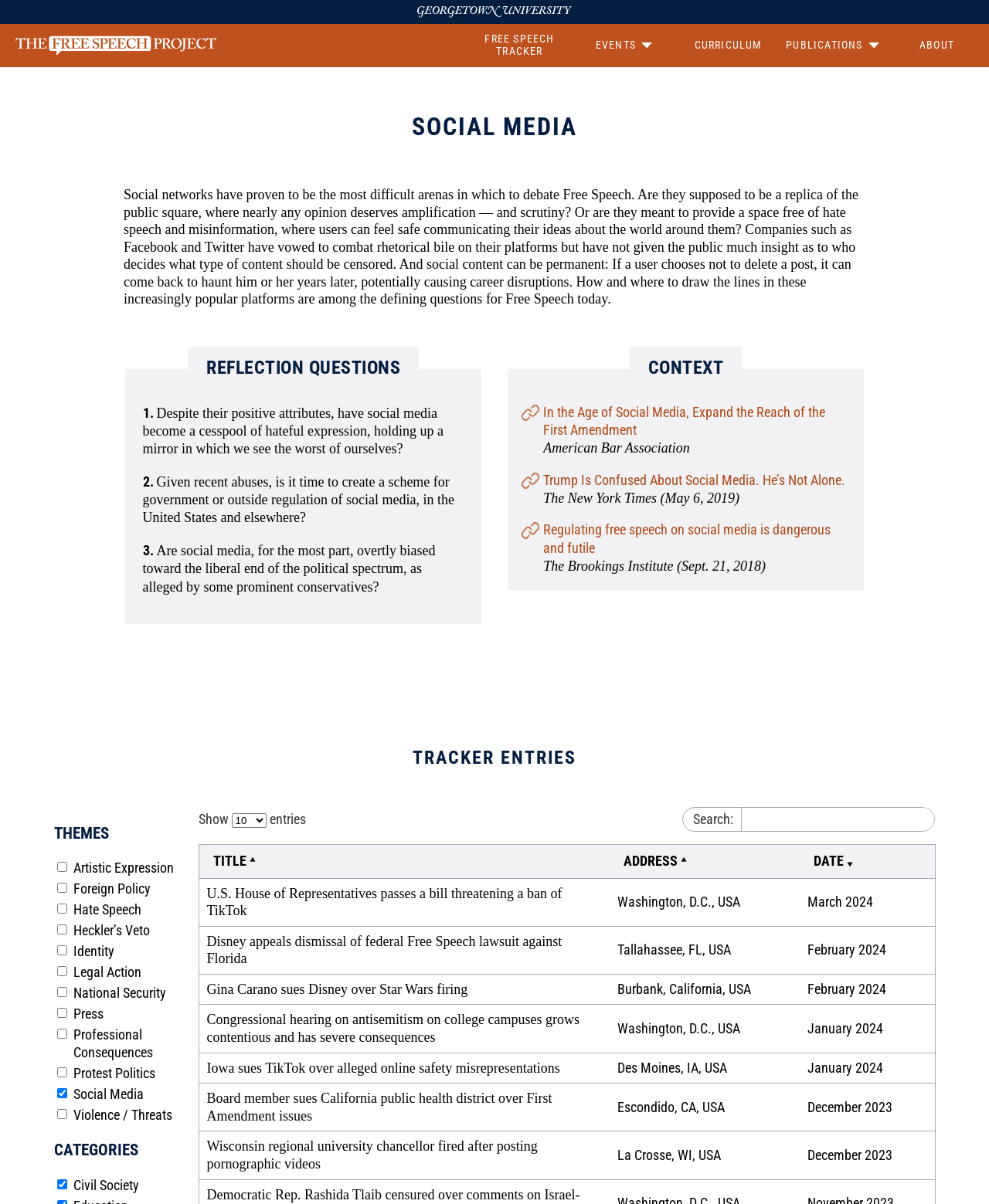Identify the bounding box coordinates of the part that should be clicked to carry out this instruction: "Select the 'Show entries' combobox".

[0.234, 0.675, 0.269, 0.688]